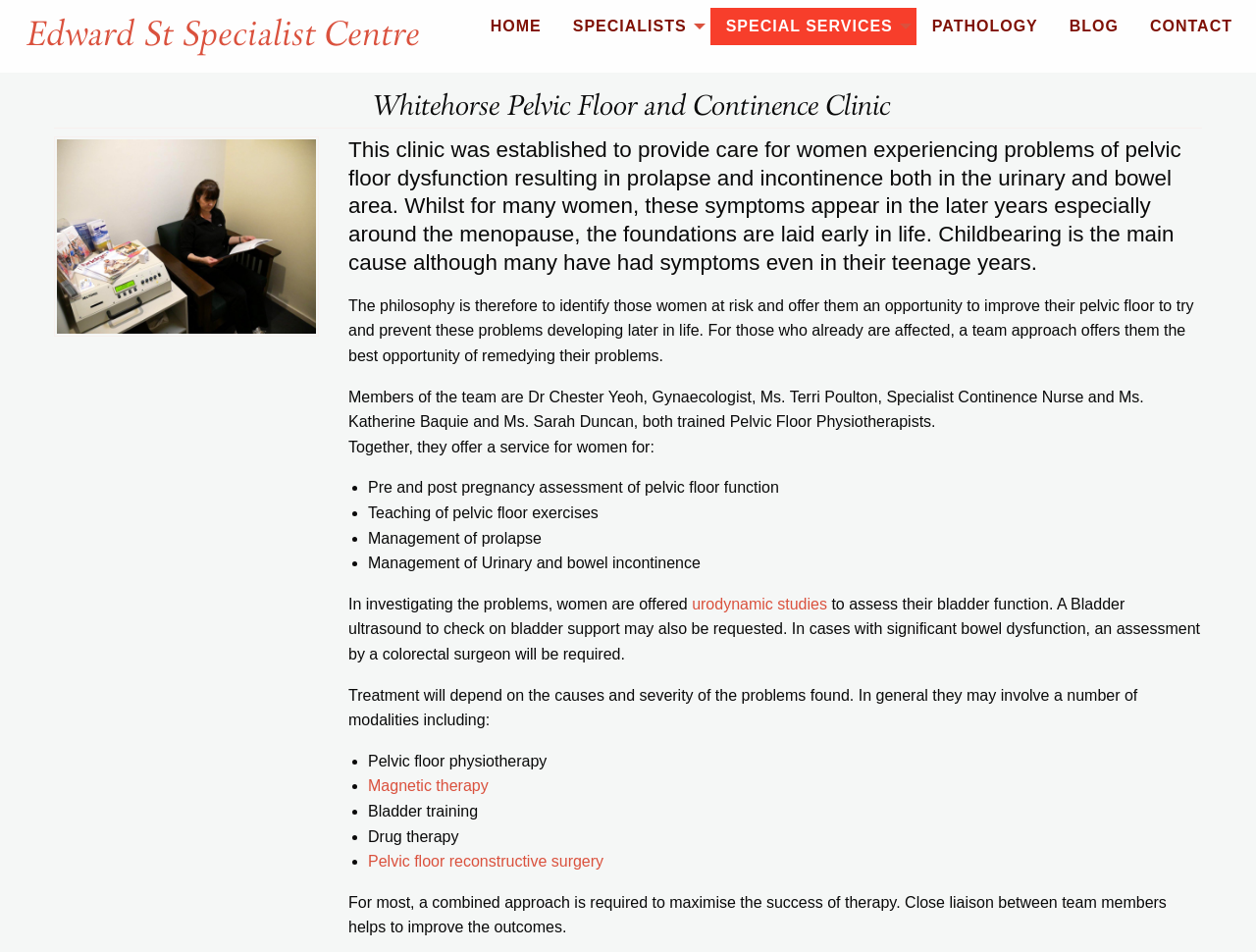What is the name of the clinic?
Look at the image and answer the question using a single word or phrase.

Whitehorse Pelvic Floor and Continence Clinic